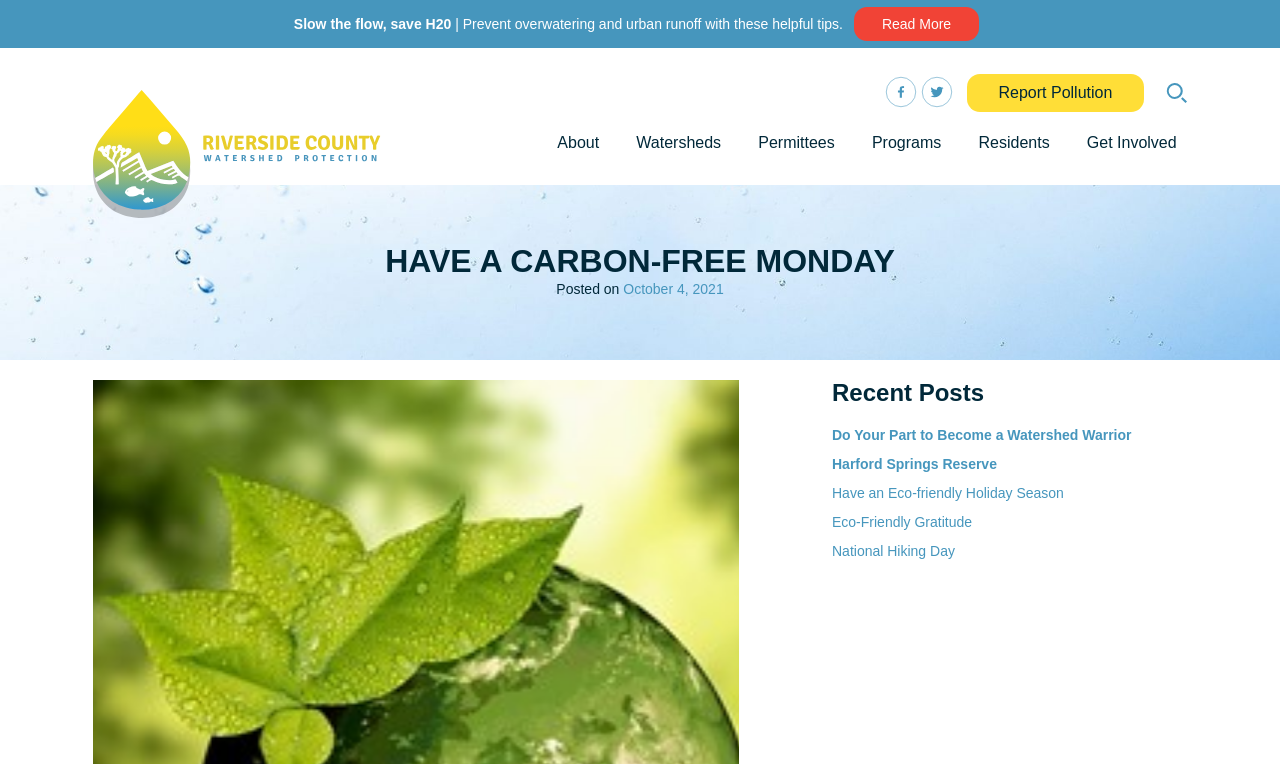Please find the bounding box coordinates of the element's region to be clicked to carry out this instruction: "Contact us".

None